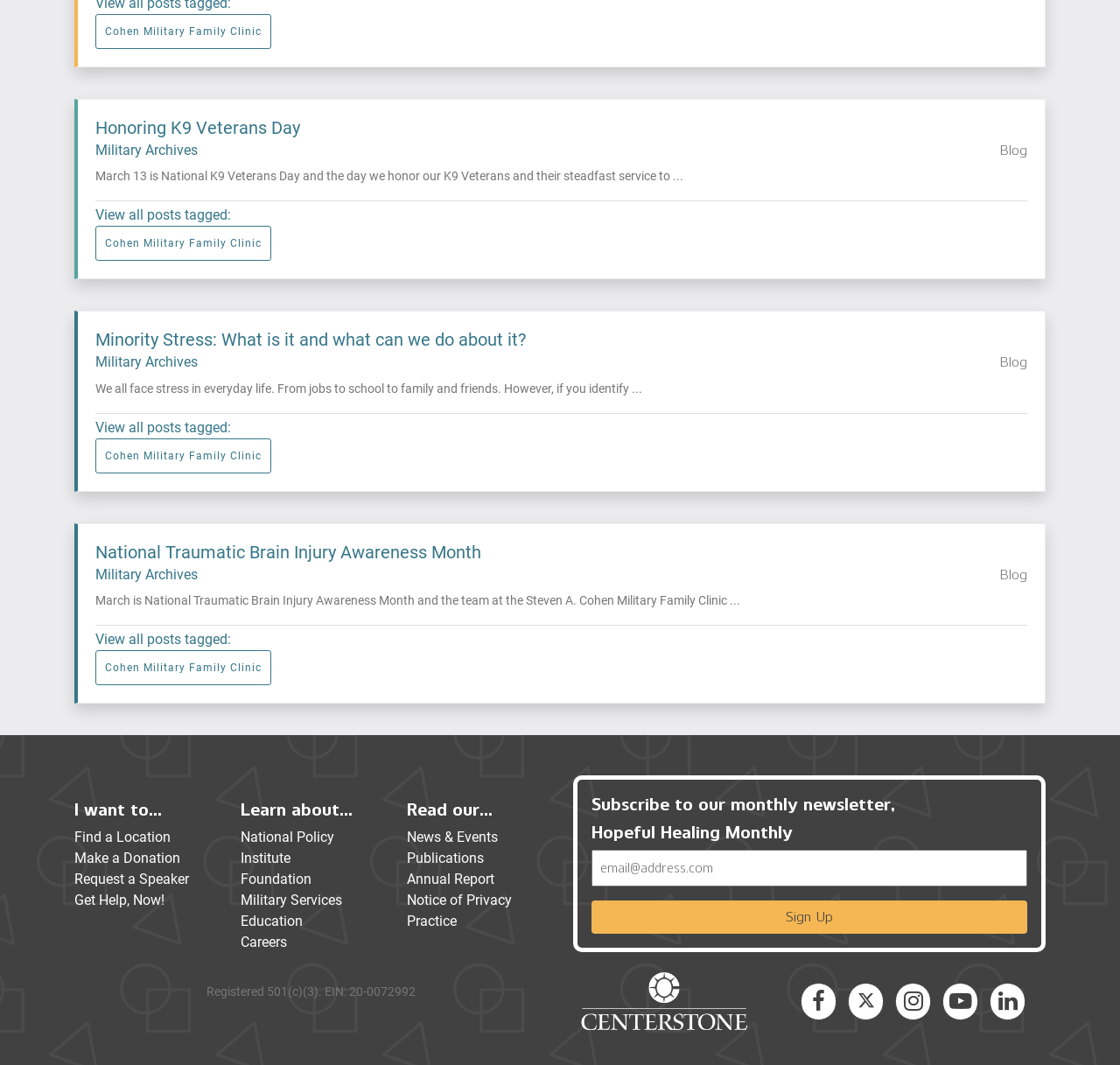Locate the bounding box coordinates of the UI element described by: "Cohen Military Family Clinic". The bounding box coordinates should consist of four float numbers between 0 and 1, i.e., [left, top, right, bottom].

[0.085, 0.013, 0.242, 0.046]